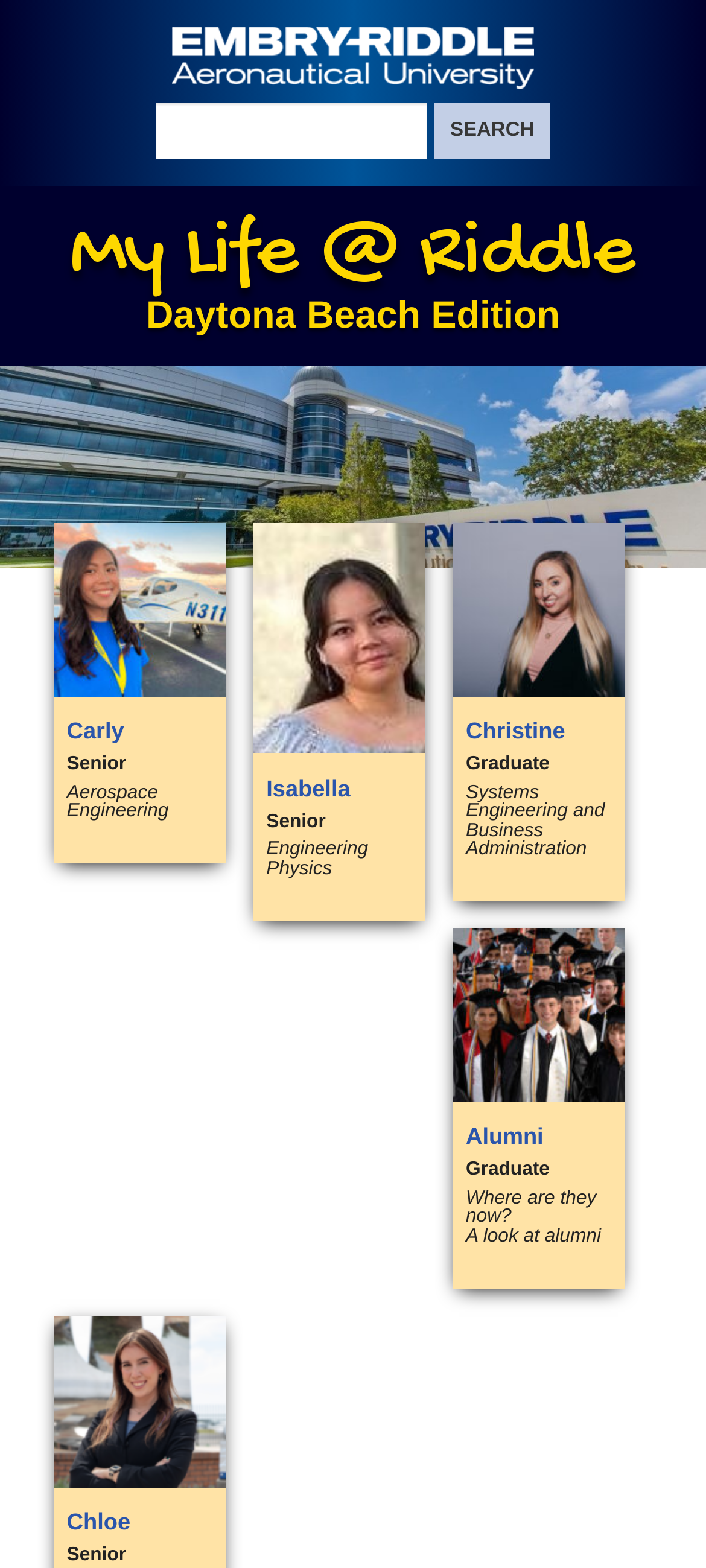Present a detailed account of what is displayed on the webpage.

This webpage is a blog platform for Embry-Riddle Aeronautical University students, specifically the Daytona Beach edition. At the top left corner, there is the university's logo, which is an image linked to the university's main page. Next to the logo, there is a search bar with a "SEARCH" button.

Below the logo and search bar, there is a horizontal menu with three main sections: "My Life @ Riddle", "Daytona Beach Edition", and "Main menu". The "Main menu" section has several links, including "Skip to primary content" and "Skip to secondary content".

The main content of the page is a list of student blogs, each represented by a profile picture, name, and a brief description of their major. There are four student blogs listed, belonging to Carly, Isabella, Christine, and an alumni graduate. Each blog has a link to the student's profile, and the description includes their name, academic status (senior or graduate), and major.

The student blogs are arranged in a vertical list, with the most recent one at the top. The profile pictures are aligned to the left, and the names and descriptions are aligned to the right of the pictures. The alumni graduate's blog is the last one on the list, and it has a longer description than the others.

At the bottom of the page, there is another image, which appears to be a decorative element or a separator.